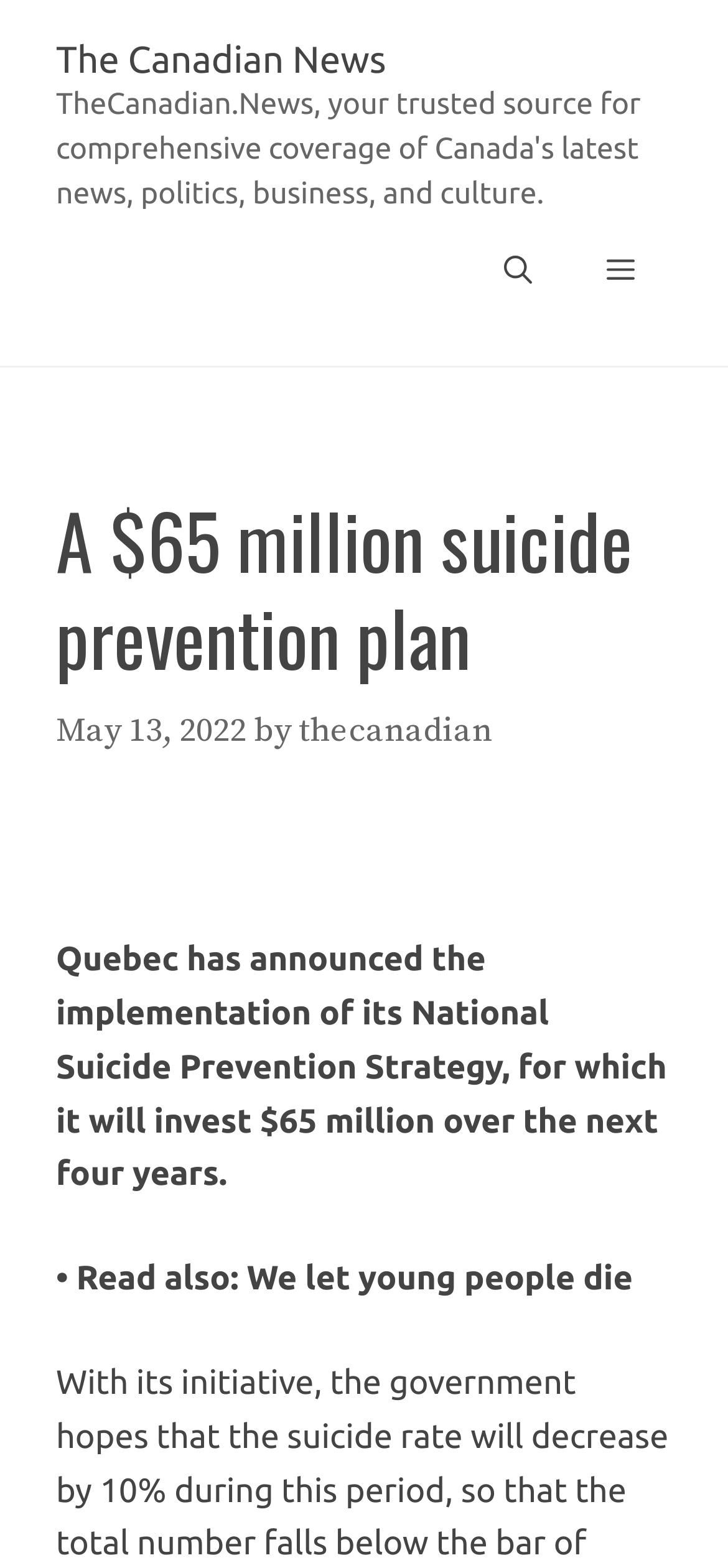Use a single word or phrase to answer the following:
Who is the author of the article?

thecanadian